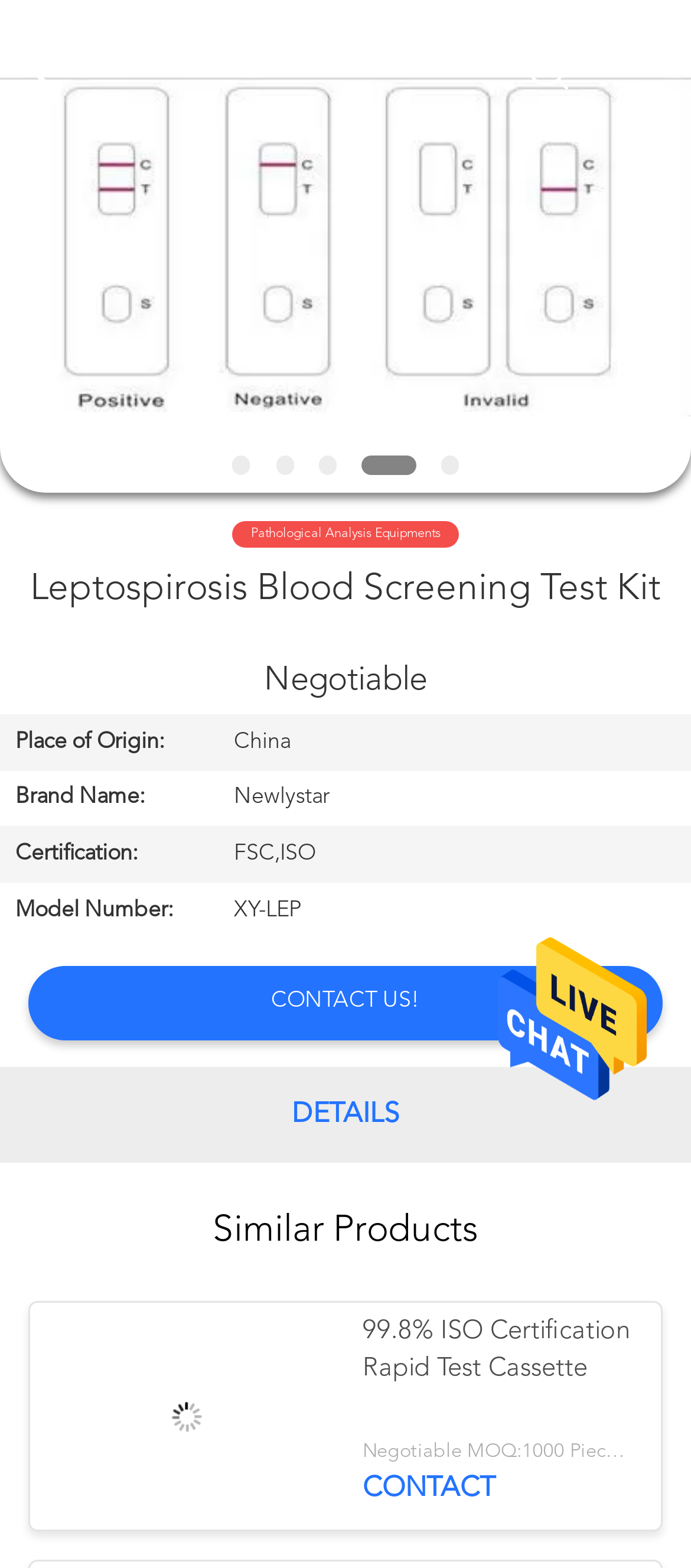What is the main heading of this webpage? Please extract and provide it.

Leptospirosis Blood Screening Test Kit